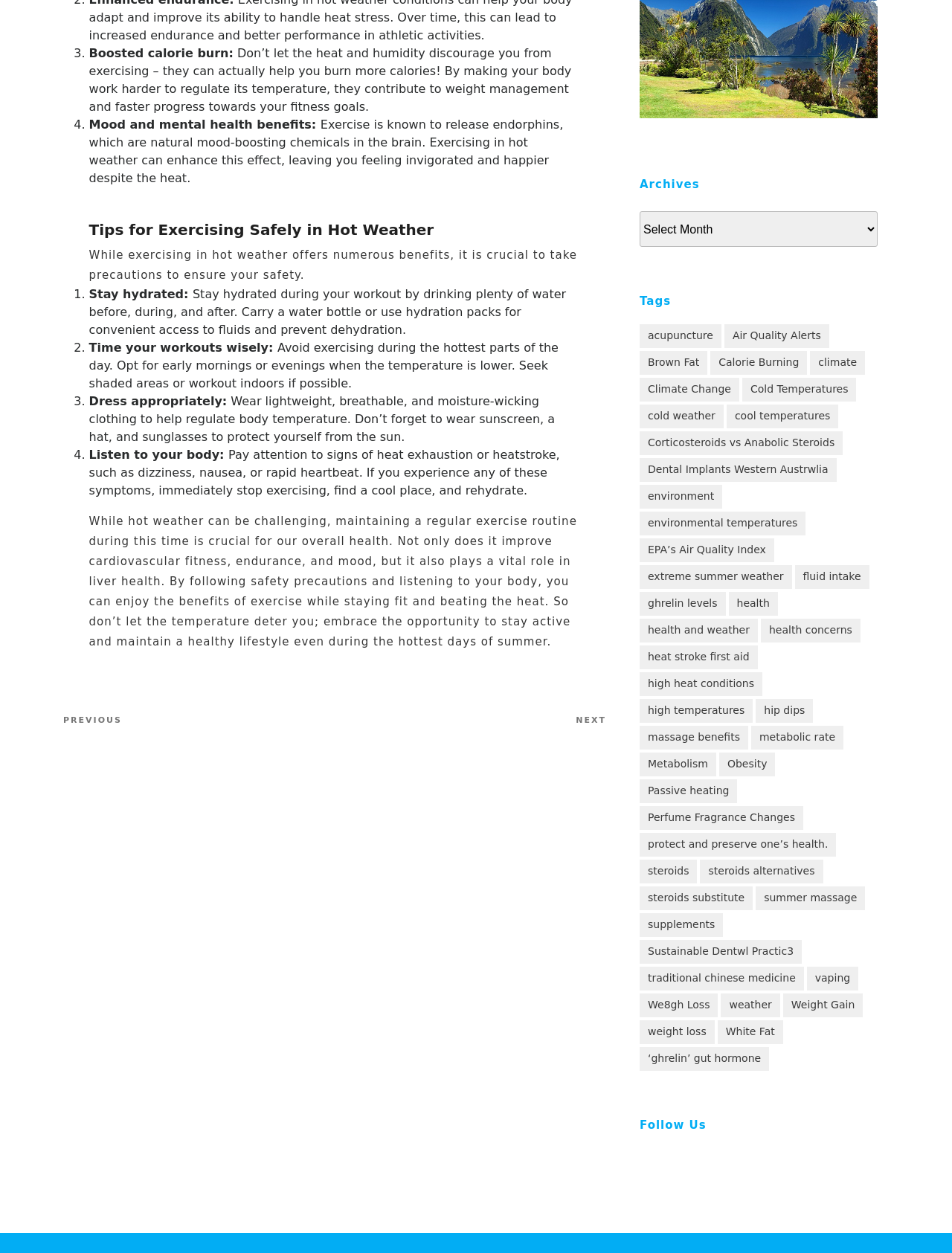Could you determine the bounding box coordinates of the clickable element to complete the instruction: "Read the post about 'Calorie Burning'"? Provide the coordinates as four float numbers between 0 and 1, i.e., [left, top, right, bottom].

[0.746, 0.28, 0.848, 0.299]